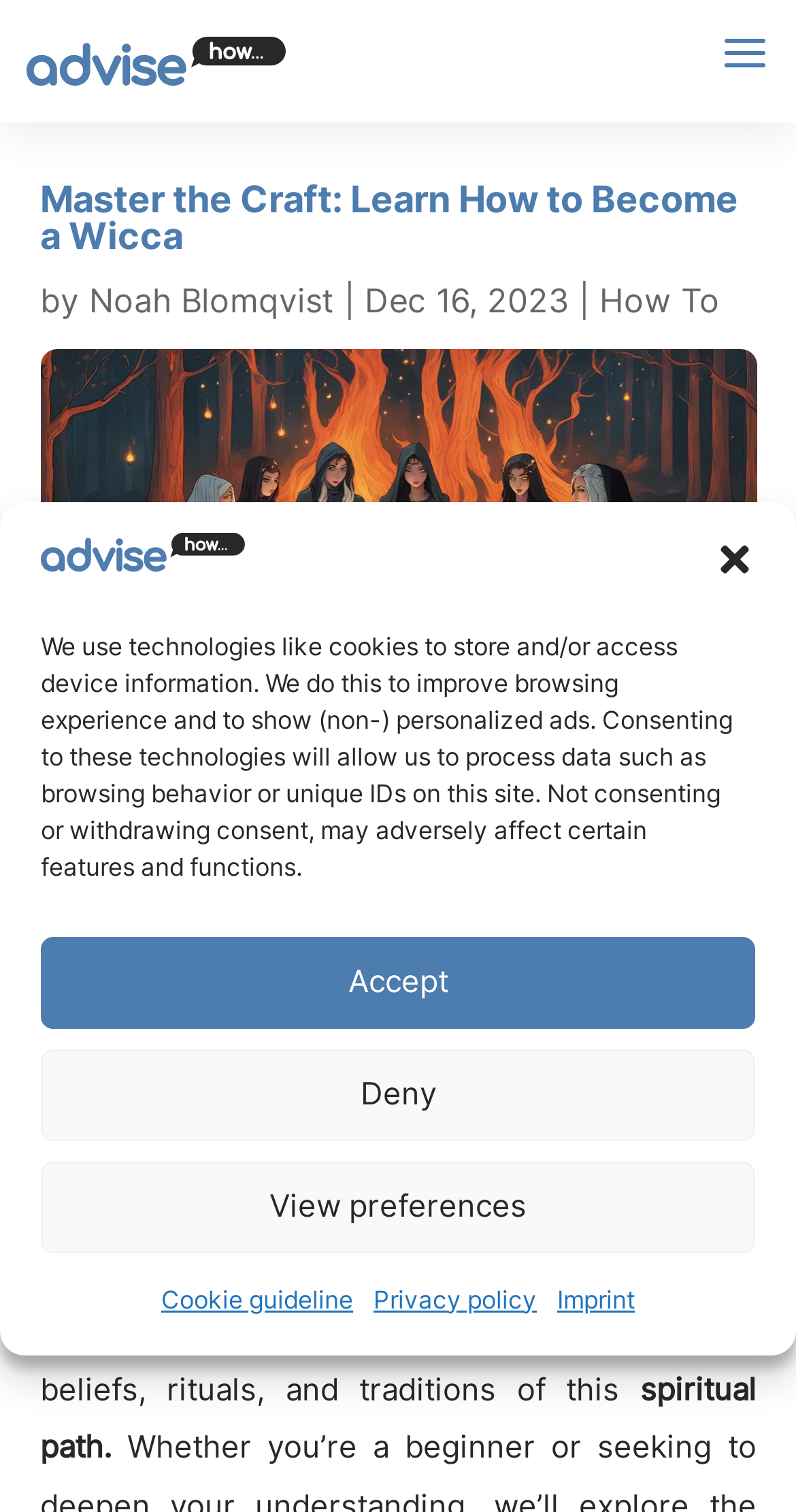Determine the bounding box of the UI element mentioned here: "alt="advisehow.com // How to..."". The coordinates must be in the format [left, top, right, bottom] with values ranging from 0 to 1.

[0.033, 0.026, 0.36, 0.051]